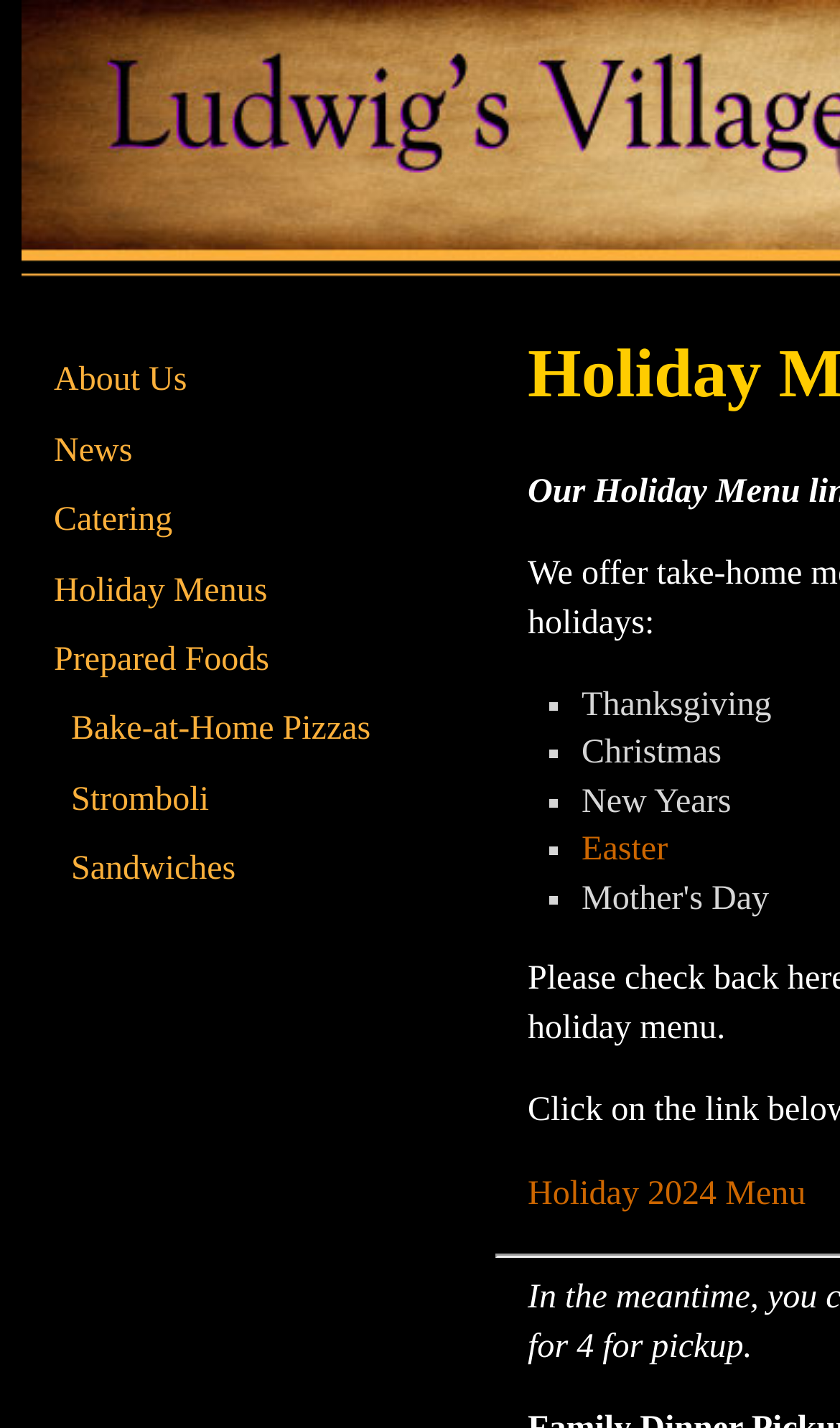What type of meals are featured on this webpage?
Based on the image, provide your answer in one word or phrase.

Holiday Meals